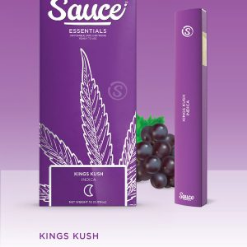Elaborate on the image with a comprehensive description.

The image showcases the "Kings Kush" vape cartridge from Sauce Essentials, highlighted by a vibrant purple design that reflects the product's aesthetic appeal. Displayed prominently, the packaging features stylized cannabis leaf motifs, emphasizing its connection to the cannabis culture. The cartridge is positioned alongside a visual cue of grapes, hinting at the flavor profile of this indica strain. Below the product, the name "KINGS KUSH" is printed, reinforcing the branding. This cartridge is designed for a convenient and enjoyable vaping experience, appealing to those seeking a rich and flavorful session.